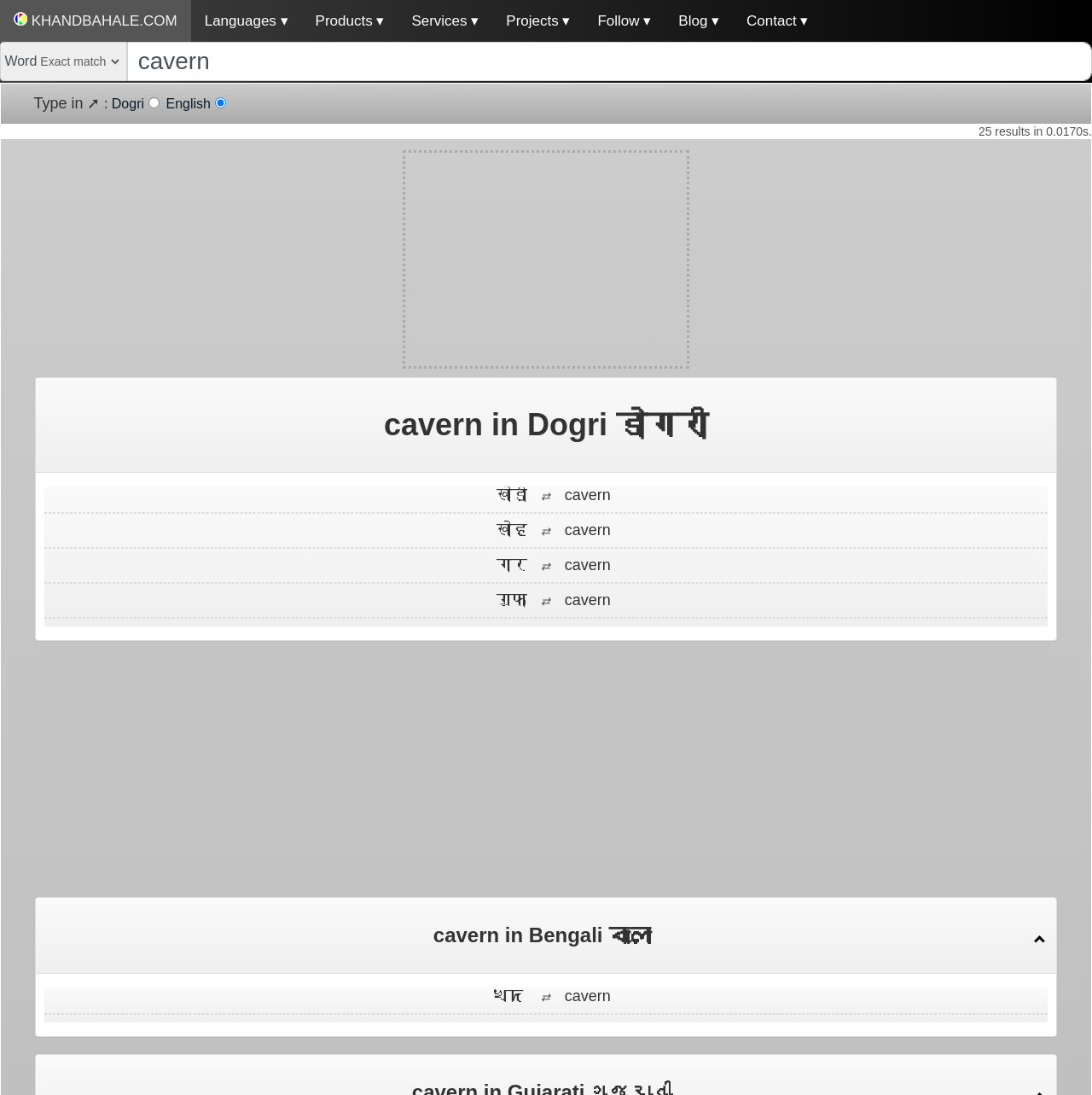Using the webpage screenshot, locate the HTML element that fits the following description and provide its bounding box: "aria-label="Advertisement" name="aswift_2" title="Advertisement"".

[0.031, 0.593, 0.969, 0.812]